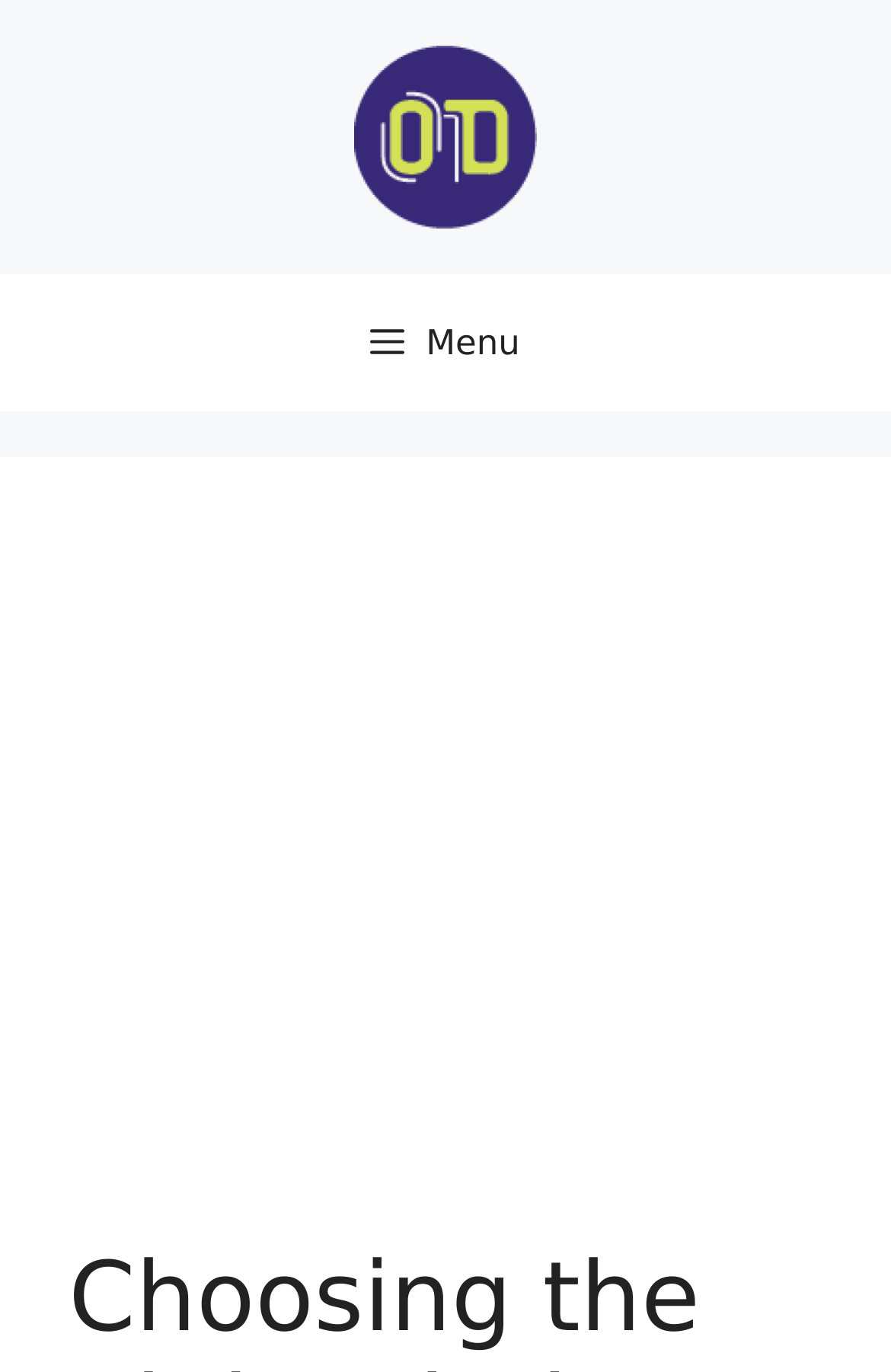Identify the bounding box coordinates for the UI element described as: "Menu".

[0.051, 0.2, 0.949, 0.3]